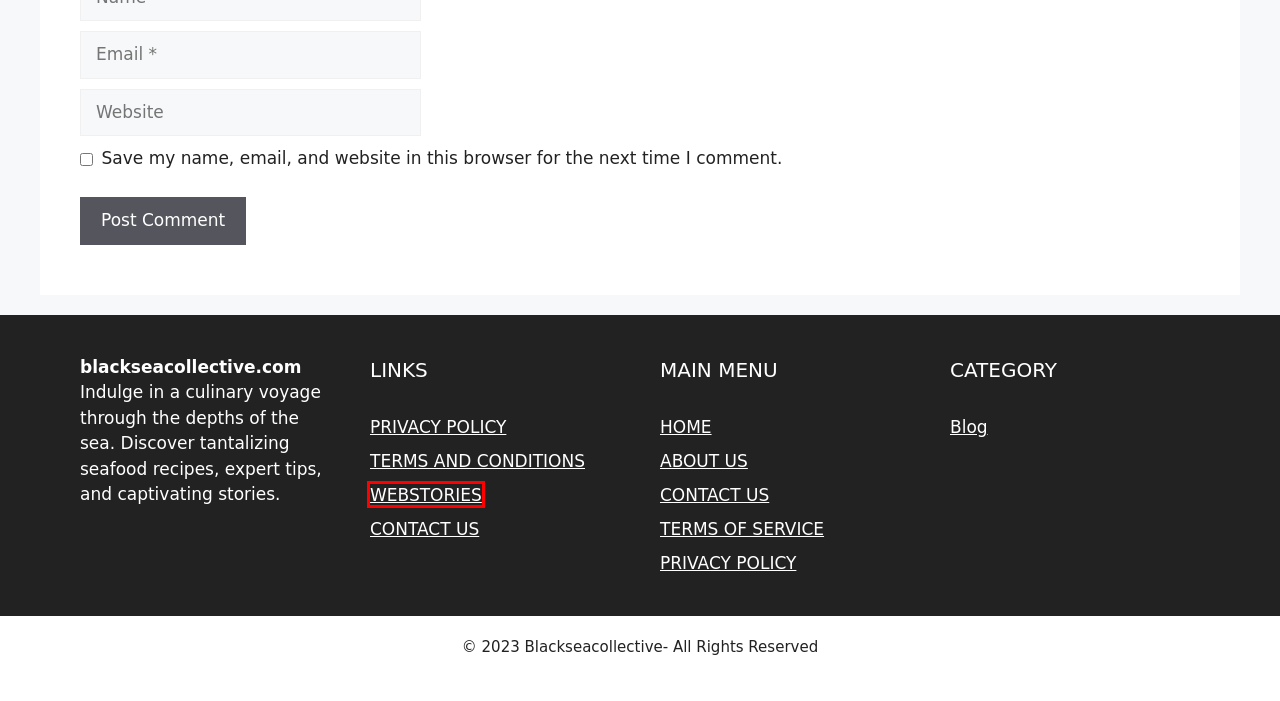Look at the screenshot of a webpage that includes a red bounding box around a UI element. Select the most appropriate webpage description that matches the page seen after clicking the highlighted element. Here are the candidates:
A. About Us - Blackseacollective
B. Privacy Policy - Blackseacollective
C. Beyond Meat: Exploring Plant-Based Protein Sources - Blackseacollective
D. Terms Of Service - Blackseacollective
E. Contact Us - Blackseacollective
F. Celeb-Inspired Curly Hair Styling: Expert Tips For Magical Curls - Blackseacollective
G. Home - Blackseacollective
H. Web Stories - Blackseacollective

H